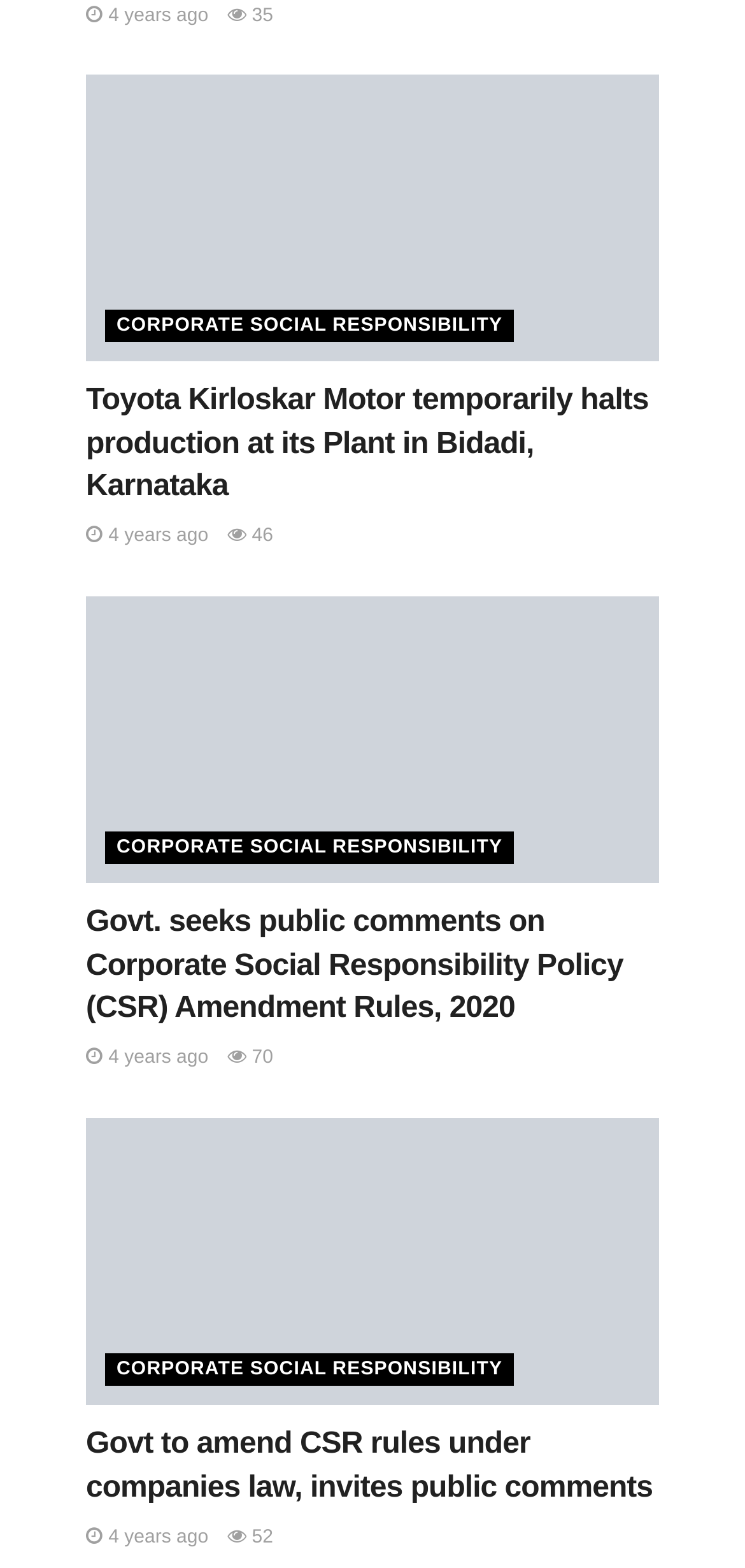What is the topic of the first article?
Based on the visual details in the image, please answer the question thoroughly.

The first article has a heading element [1745] with the text 'Toyota Kirloskar Motor temporarily halts production at its Plant in Bidadi, Karnataka', and a link element [1861] with the text 'CORPORATE SOCIAL RESPONSIBILITY', which suggests that the topic of the first article is related to Corporate Social Responsibility (CSR).